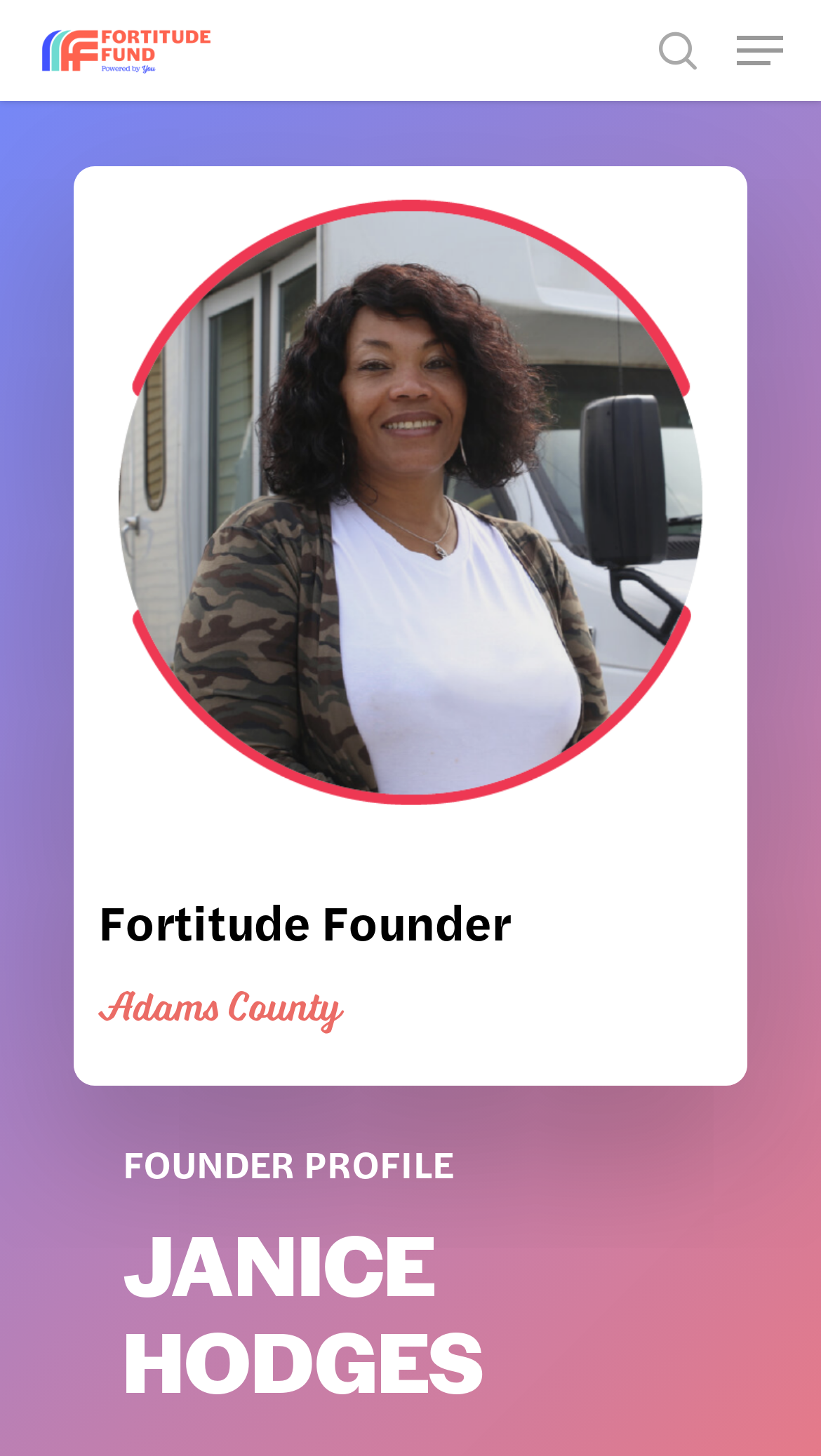Given the webpage screenshot and the description, determine the bounding box coordinates (top-left x, top-left y, bottom-right x, bottom-right y) that define the location of the UI element matching this description: alt="Fortitude Fund"

[0.046, 0.017, 0.261, 0.052]